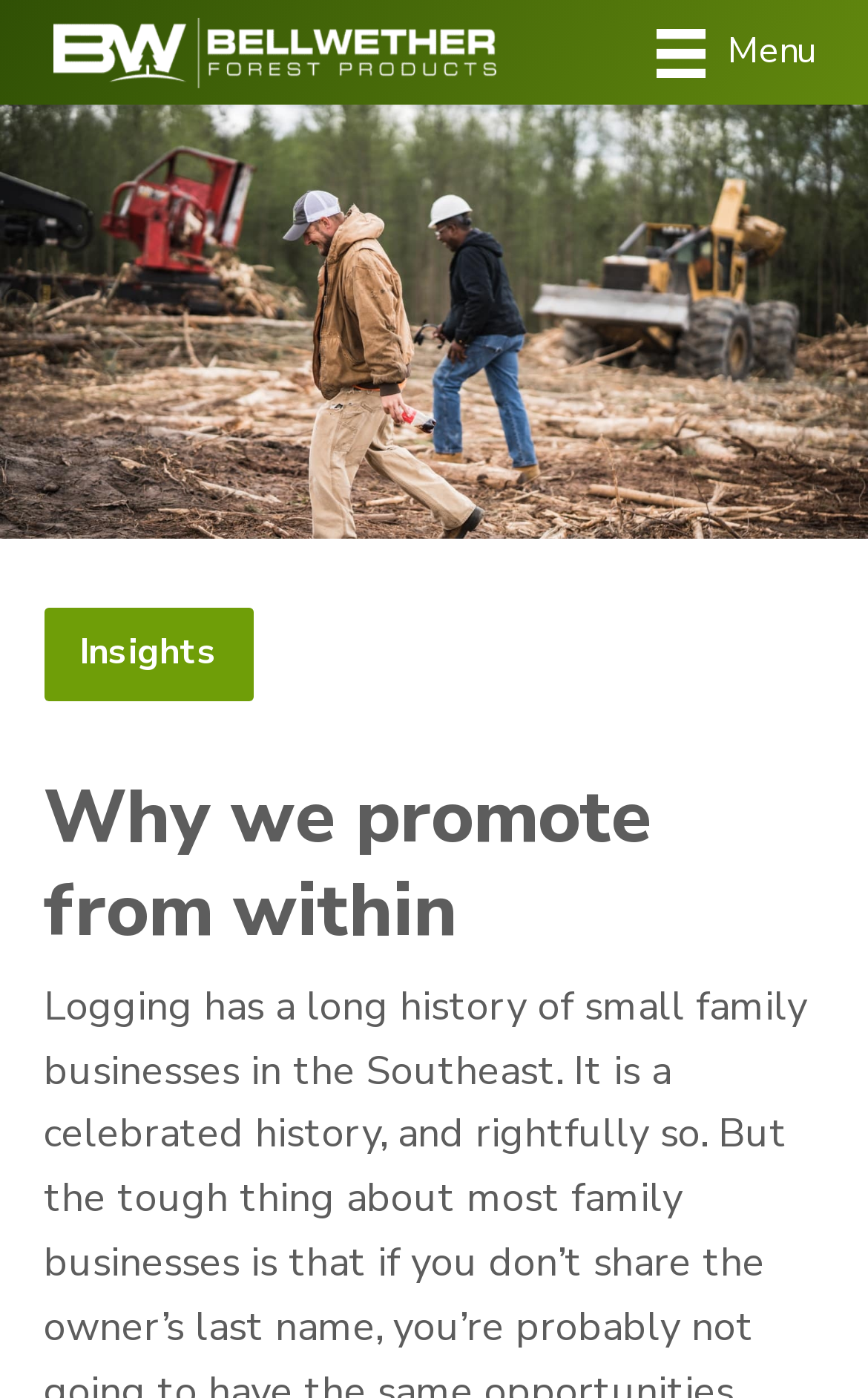What is the section title above the main heading?
Look at the screenshot and provide an in-depth answer.

I found the section title by looking at the StaticText element 'Insights' which is located above the main heading 'Why we promote from within'.